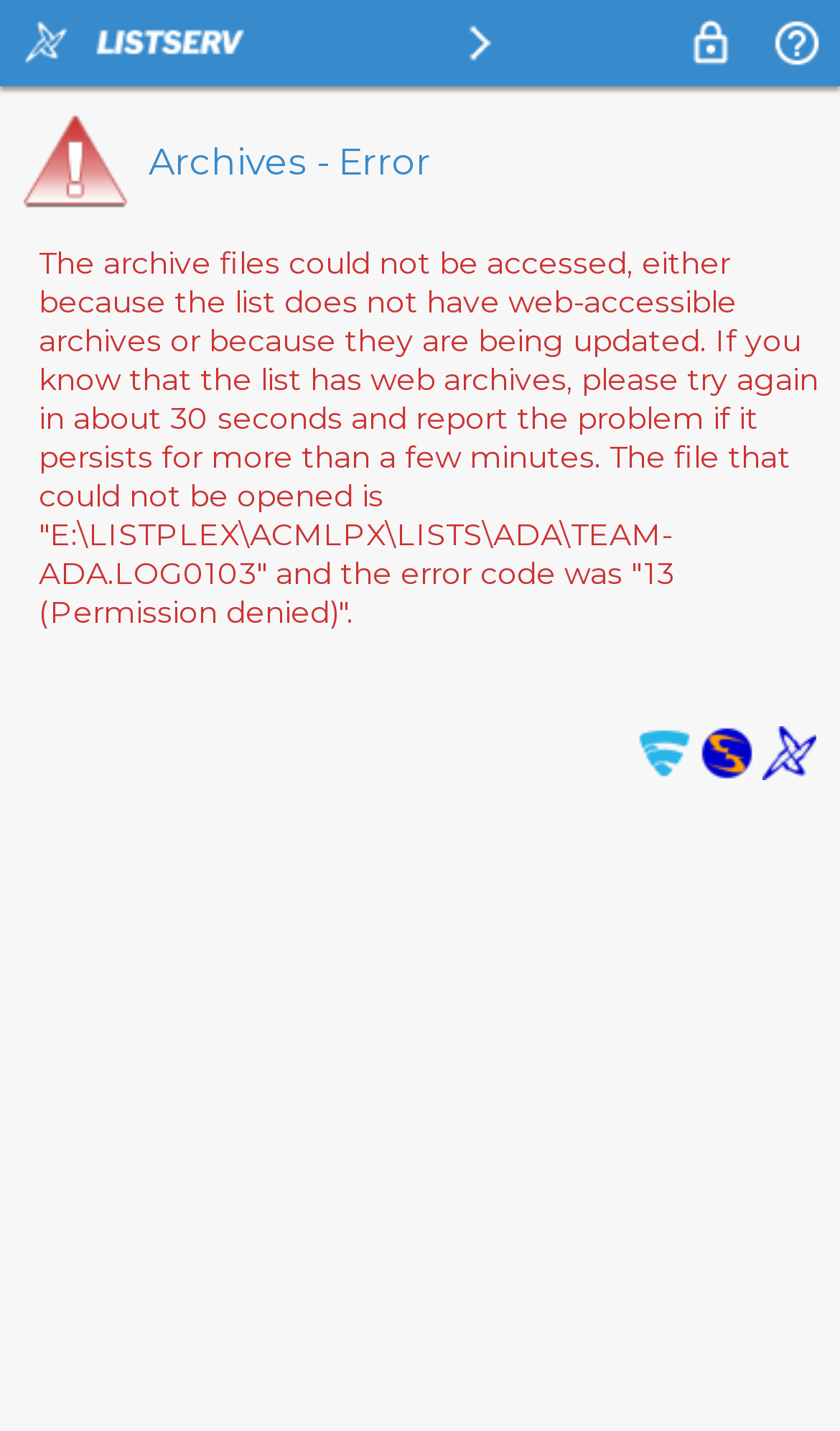What is the purpose of the webpage?
Relying on the image, give a concise answer in one word or a brief phrase.

To display archive error